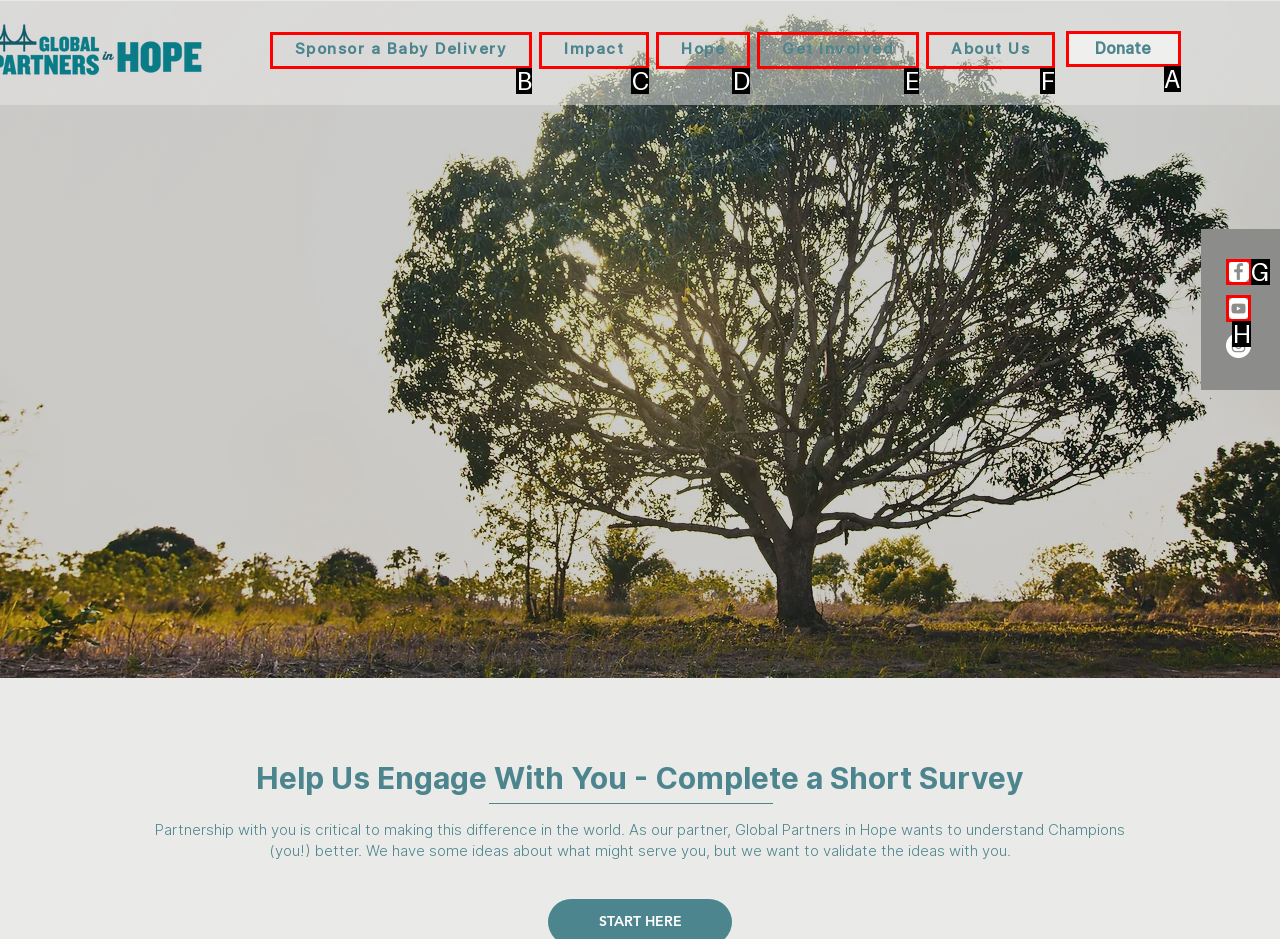Select the correct option from the given choices to perform this task: Click YouTube. Provide the letter of that option.

H